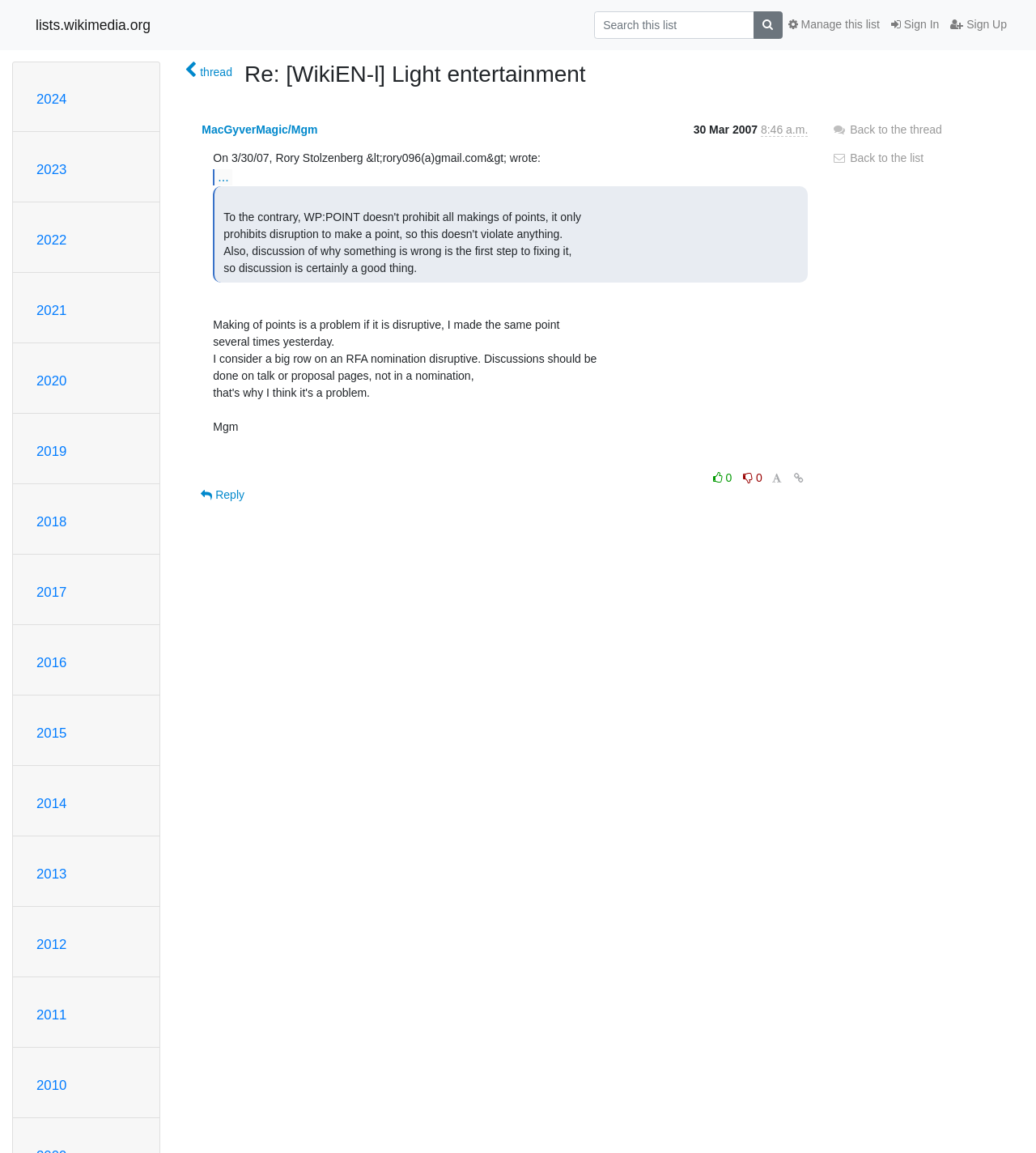Determine the bounding box coordinates of the region I should click to achieve the following instruction: "Sign In". Ensure the bounding box coordinates are four float numbers between 0 and 1, i.e., [left, top, right, bottom].

[0.855, 0.009, 0.912, 0.034]